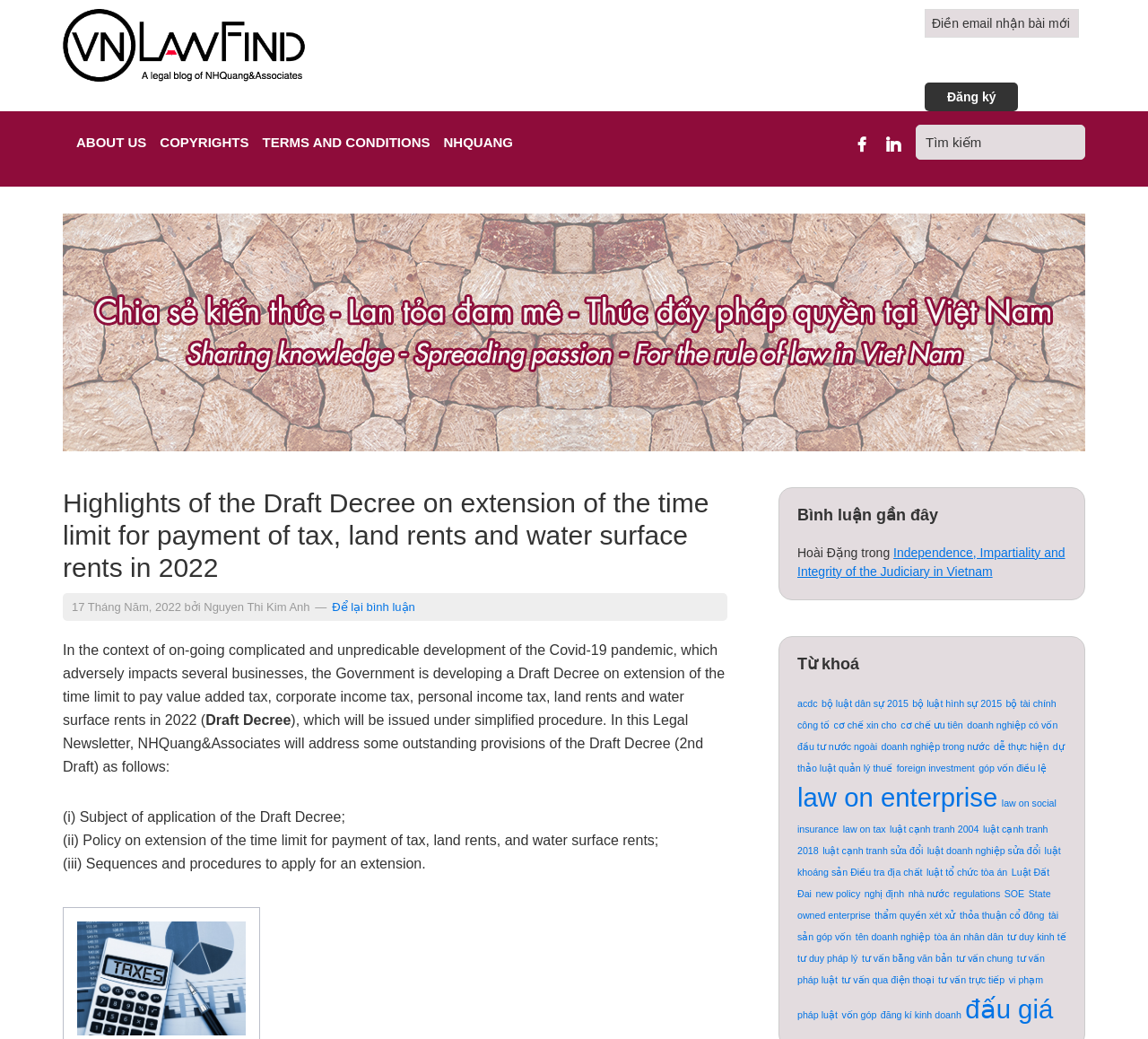Provide the bounding box coordinates for the UI element described in this sentence: "tư duy kinh tế". The coordinates should be four float values between 0 and 1, i.e., [left, top, right, bottom].

[0.877, 0.897, 0.929, 0.907]